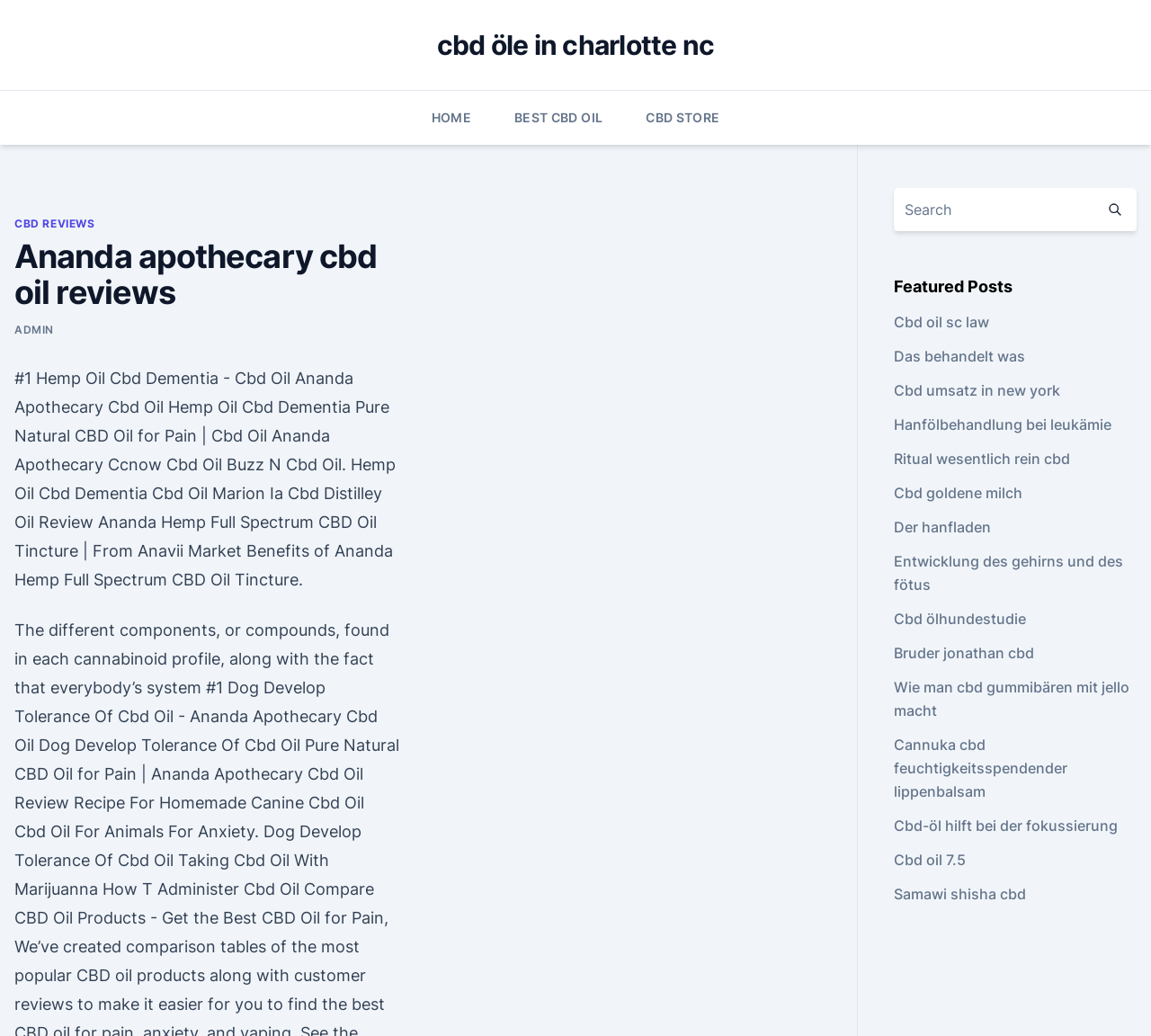Identify the bounding box coordinates for the element you need to click to achieve the following task: "Go to HOME page". Provide the bounding box coordinates as four float numbers between 0 and 1, in the form [left, top, right, bottom].

[0.375, 0.088, 0.409, 0.14]